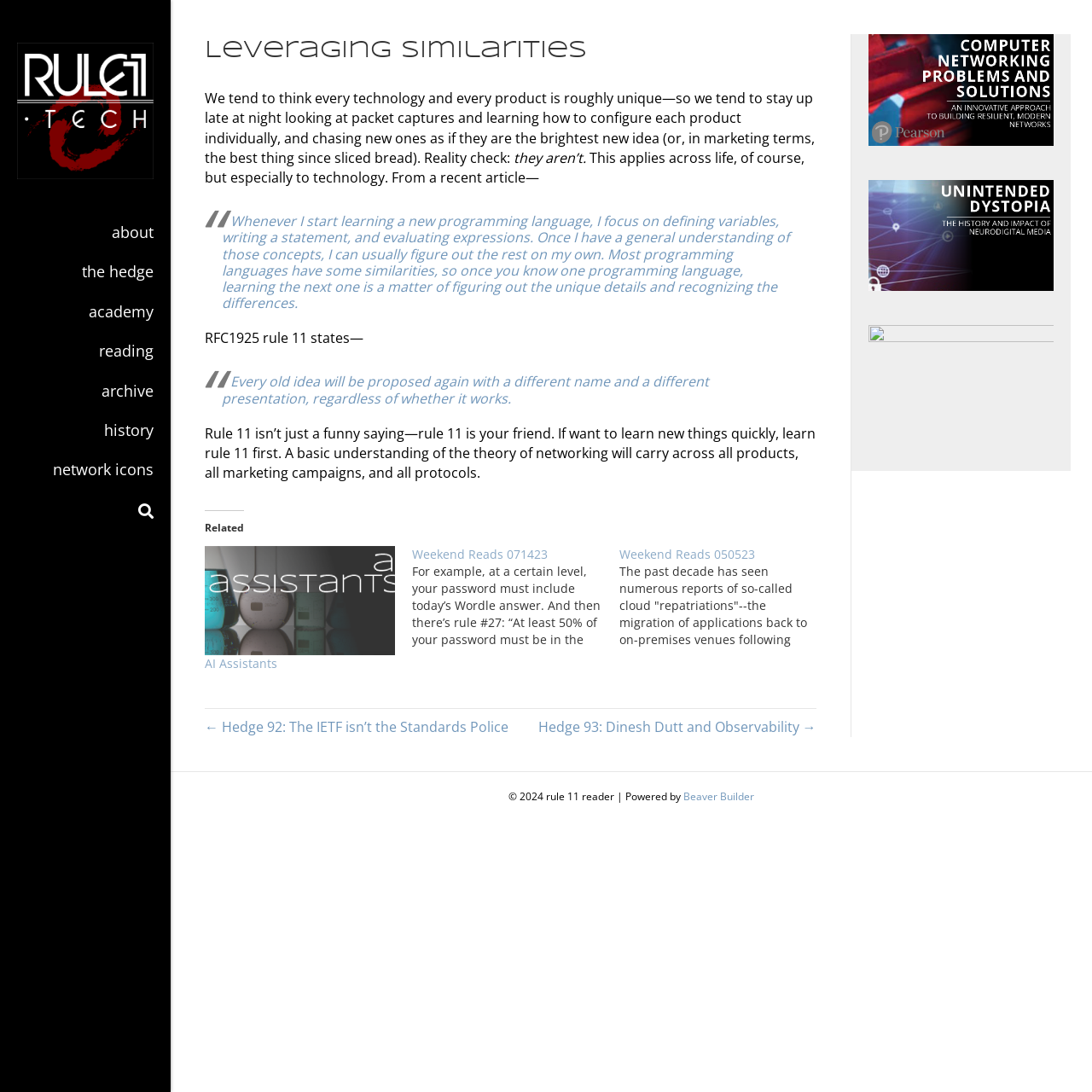Describe in detail what you see on the webpage.

The webpage is titled "Leveraging Similarities – rule 11 reader" and has a navigation menu at the top with links to various sections such as "about", "the hedge", "academy", "reading", "archive", "history", and "network icons". There is also a search link at the top right corner.

The main content of the webpage is an article that discusses the idea that every technology and product is not unique and that learning one thing can help in learning others. The article starts with a header "Leveraging Similarities" and then presents a block of text that explains how people tend to think that every technology and product is unique, but in reality, they are not.

Below the introductory text, there are two blockquotes that contain quotes from an article and RFC1925 rule 11, which states that every old idea will be proposed again with a different name and presentation. The article then explains how rule 11 can be applied to learning new things quickly and how a basic understanding of the theory of networking can carry across all products, marketing campaigns, and protocols.

The article also has a section titled "Related" that contains links to other articles, including "AI Assistants", "Weekend Reads 071423", and "Weekend Reads 050523". Each of these links has a brief summary of the article.

At the bottom of the webpage, there is a section with links to previous and next articles, as well as a copyright notice and a mention of the webpage being powered by Beaver Builder.

On the right side of the webpage, there are three complementary sections that contain links, but the content of these sections is not clear.

There are no images on the webpage, except for the rule 11 reader logo at the top left corner.